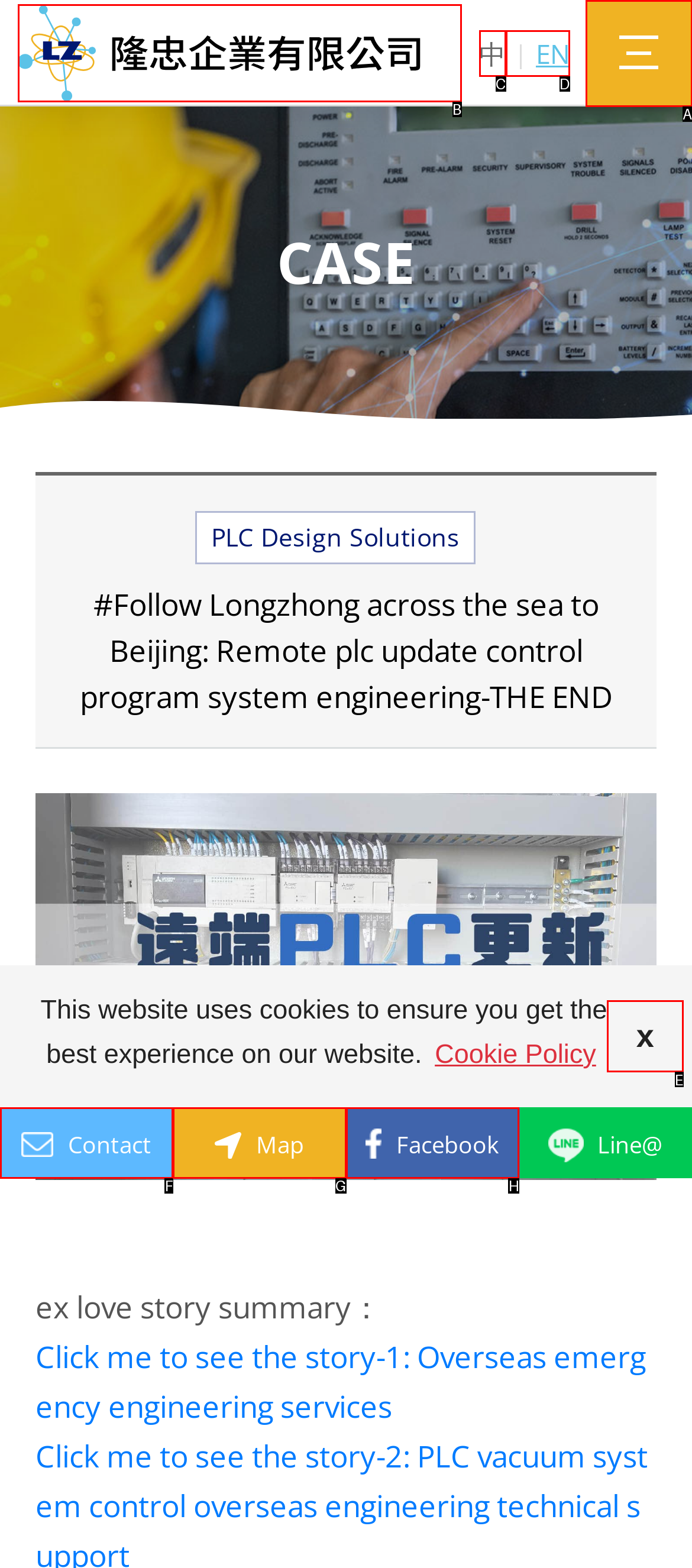Select the letter that aligns with the description: 中. Answer with the letter of the selected option directly.

C